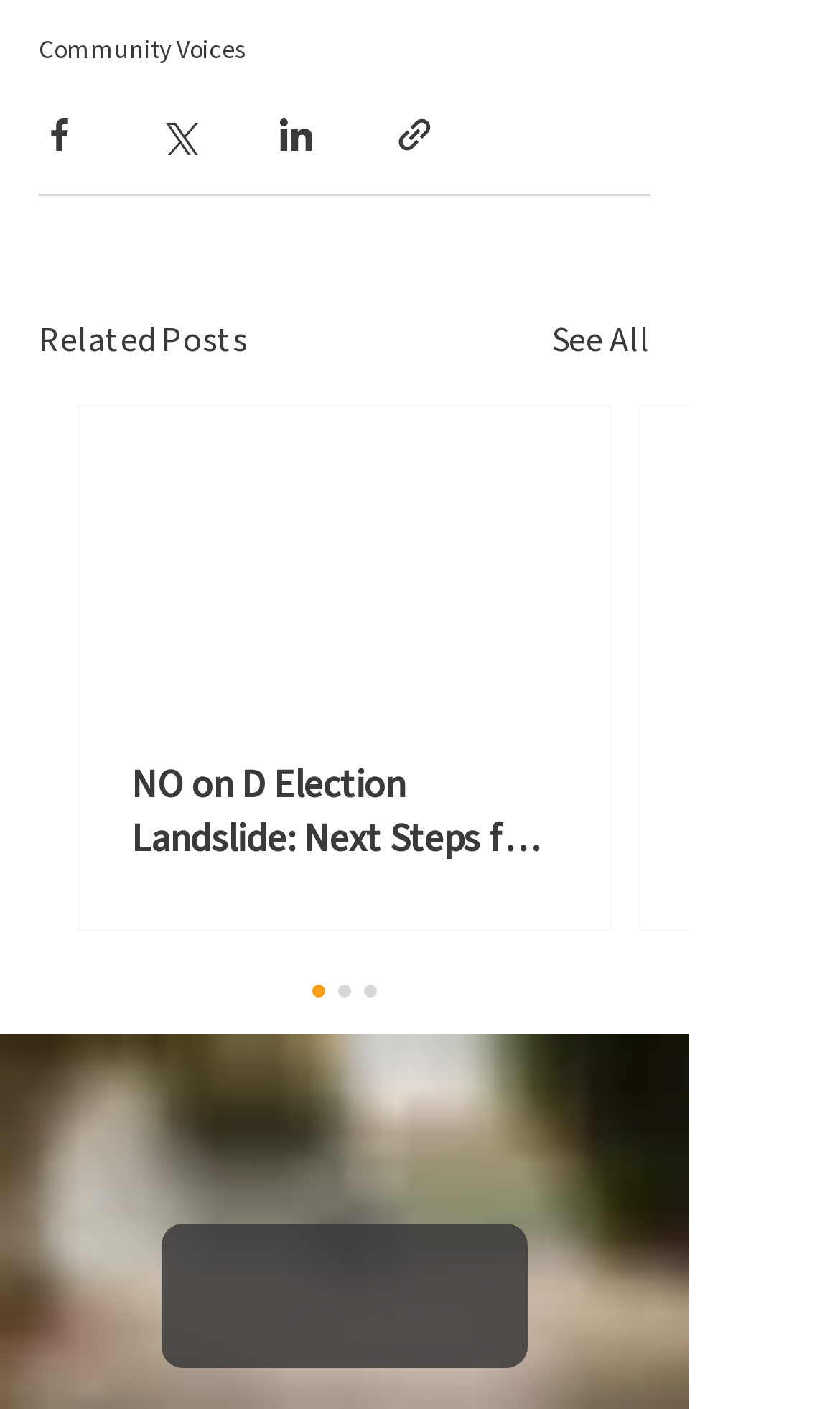Extract the bounding box coordinates for the HTML element that matches this description: "aria-label="Share via LinkedIn"". The coordinates should be four float numbers between 0 and 1, i.e., [left, top, right, bottom].

[0.328, 0.081, 0.377, 0.11]